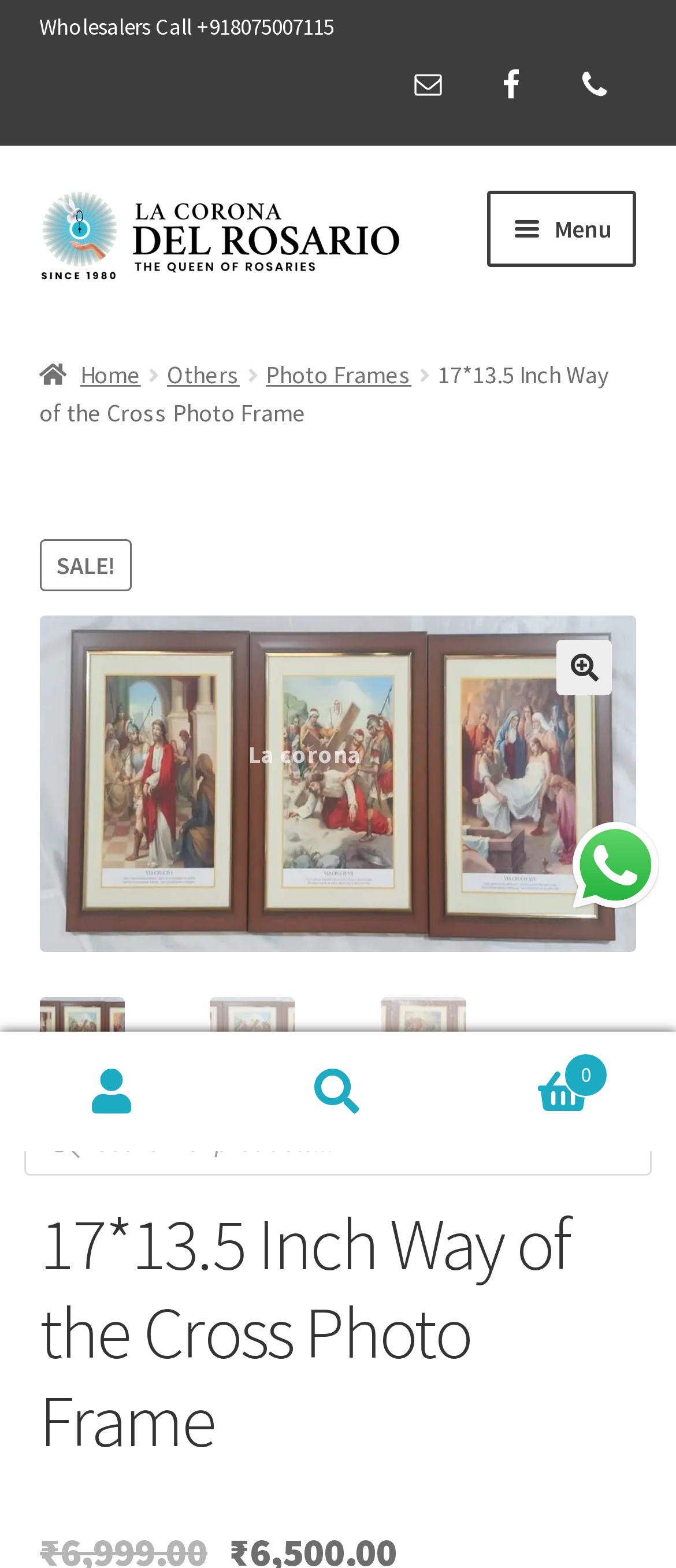Using the details in the image, give a detailed response to the question below:
What is the navigation menu item after 'Statues'?

I found the navigation menu item after 'Statues' by looking at the link 'Church Article' which has a bounding box coordinate of [0.058, 0.298, 0.942, 0.358]. This suggests that the navigation menu item after 'Statues' is Church Article.